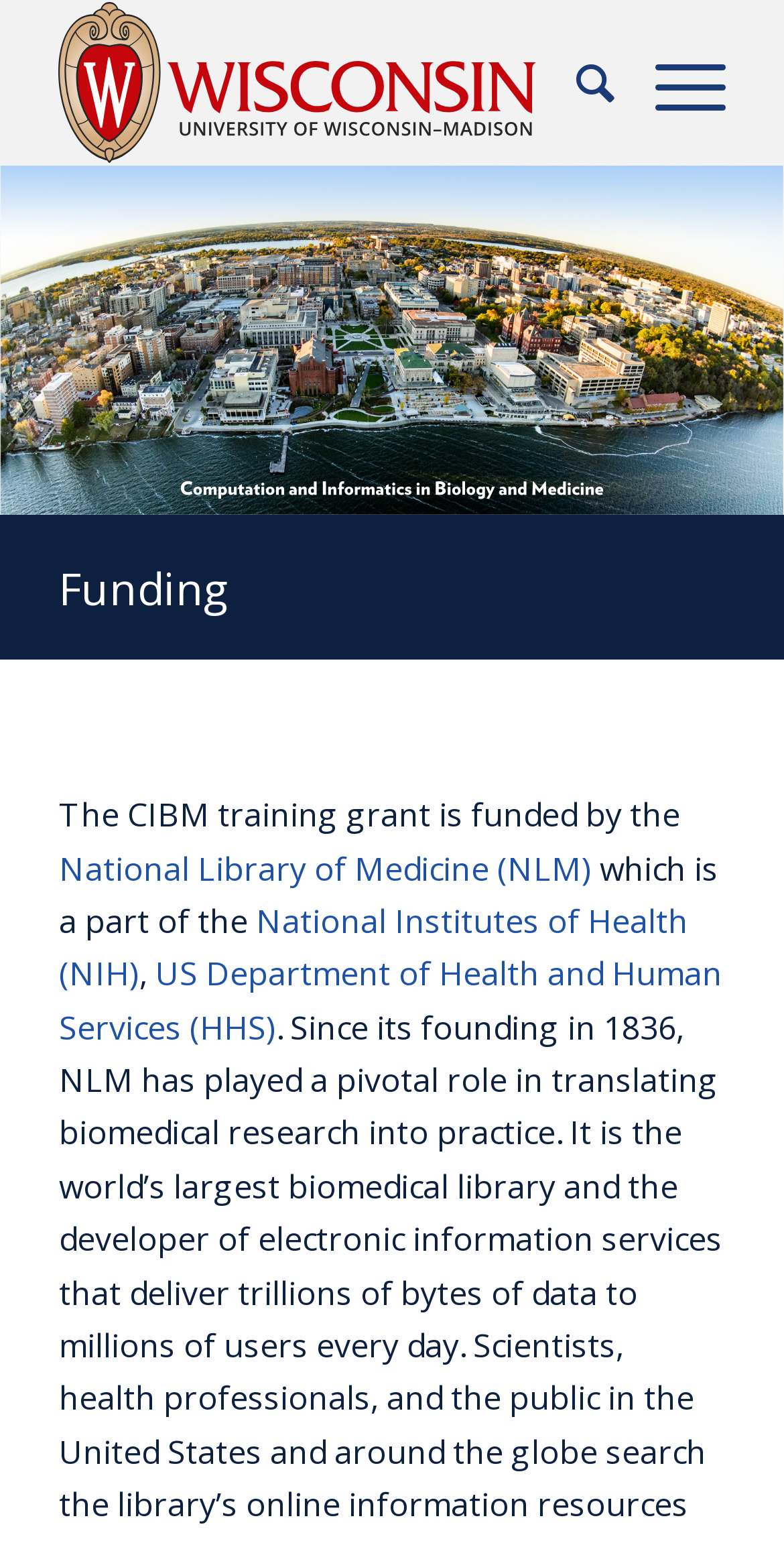What is the logo on the top left corner?
Examine the image and give a concise answer in one word or a short phrase.

uw-web-logo-flush